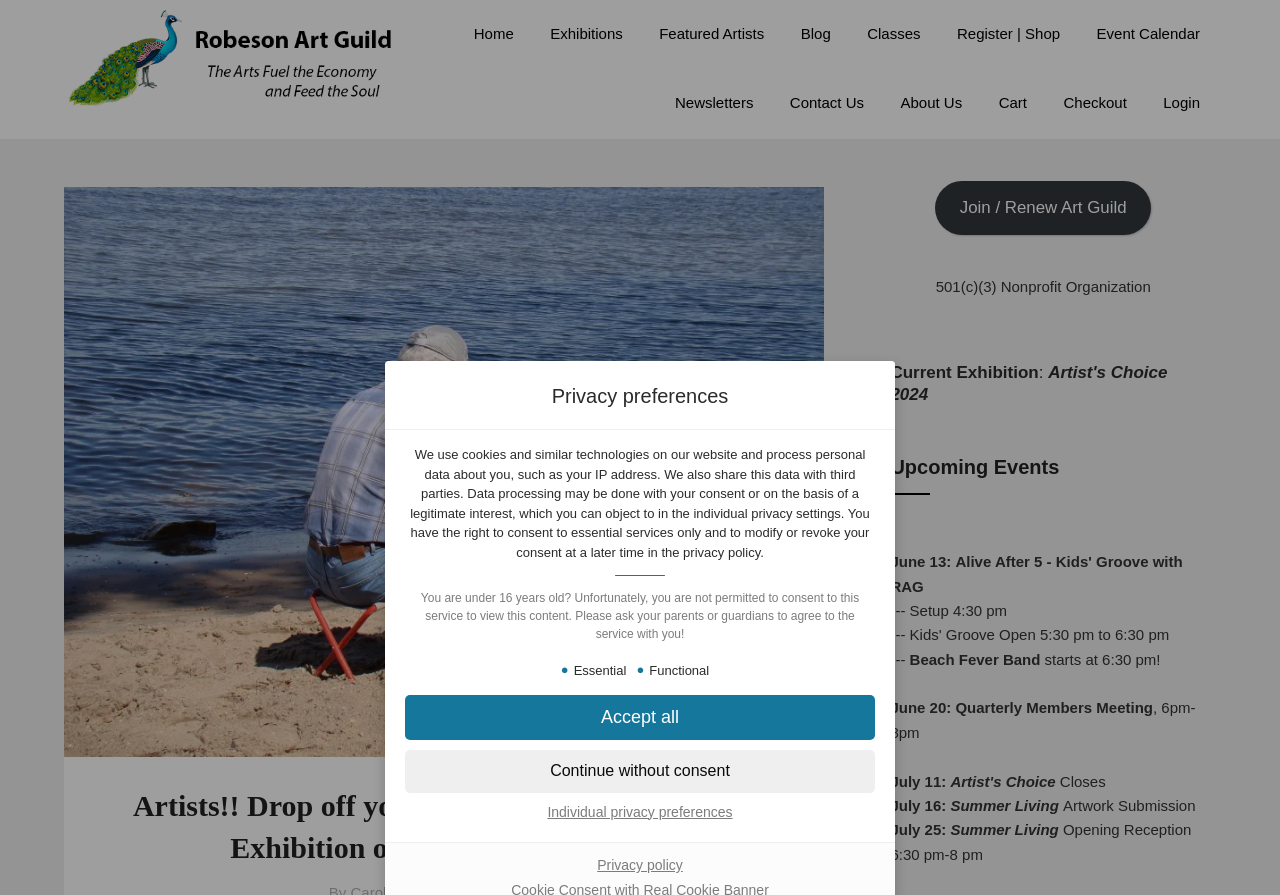Pinpoint the bounding box coordinates for the area that should be clicked to perform the following instruction: "View privacy policy".

[0.463, 0.958, 0.537, 0.976]